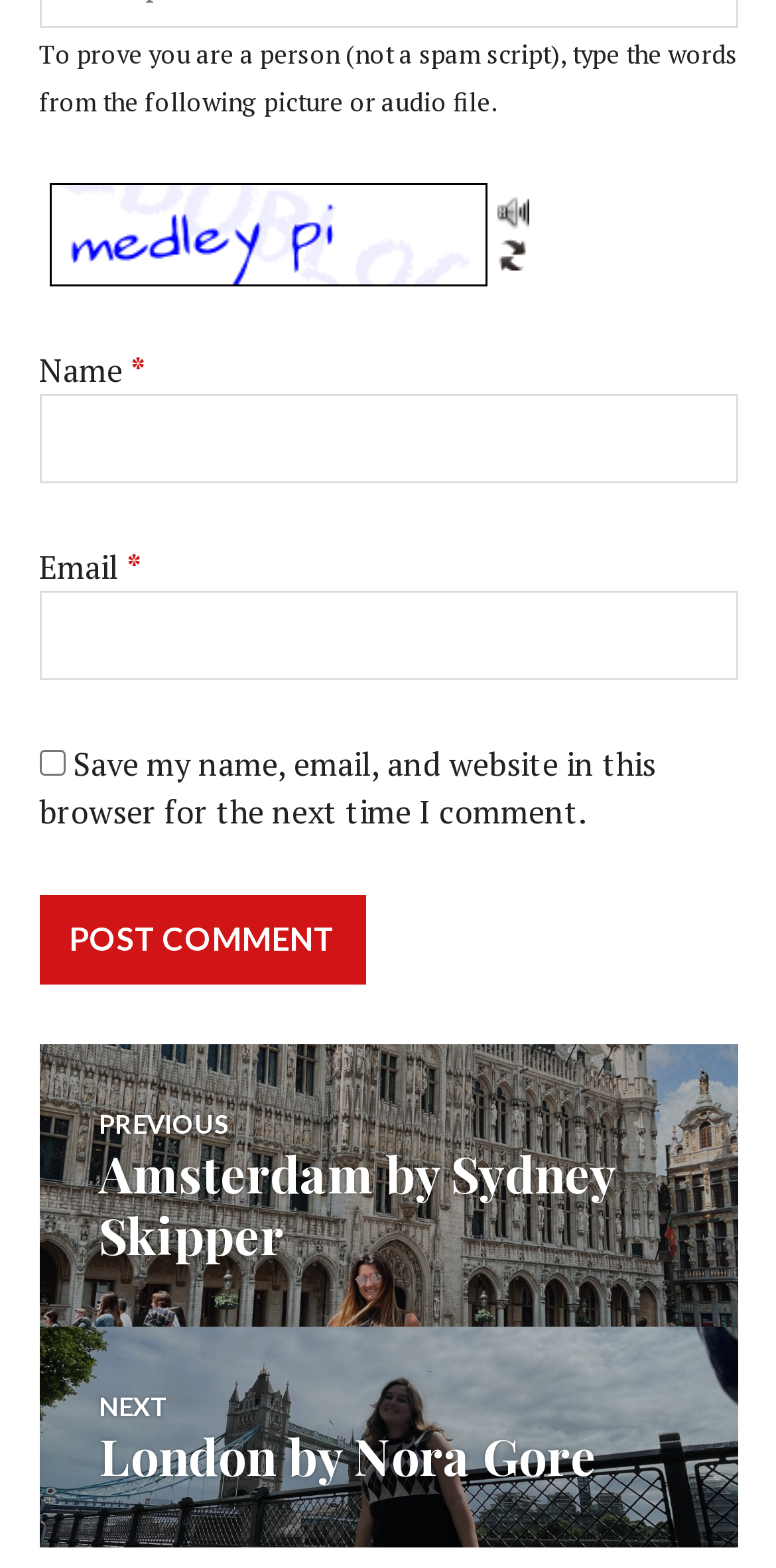What is the text on the 'Post Comment' button?
Give a single word or phrase as your answer by examining the image.

POST COMMENT